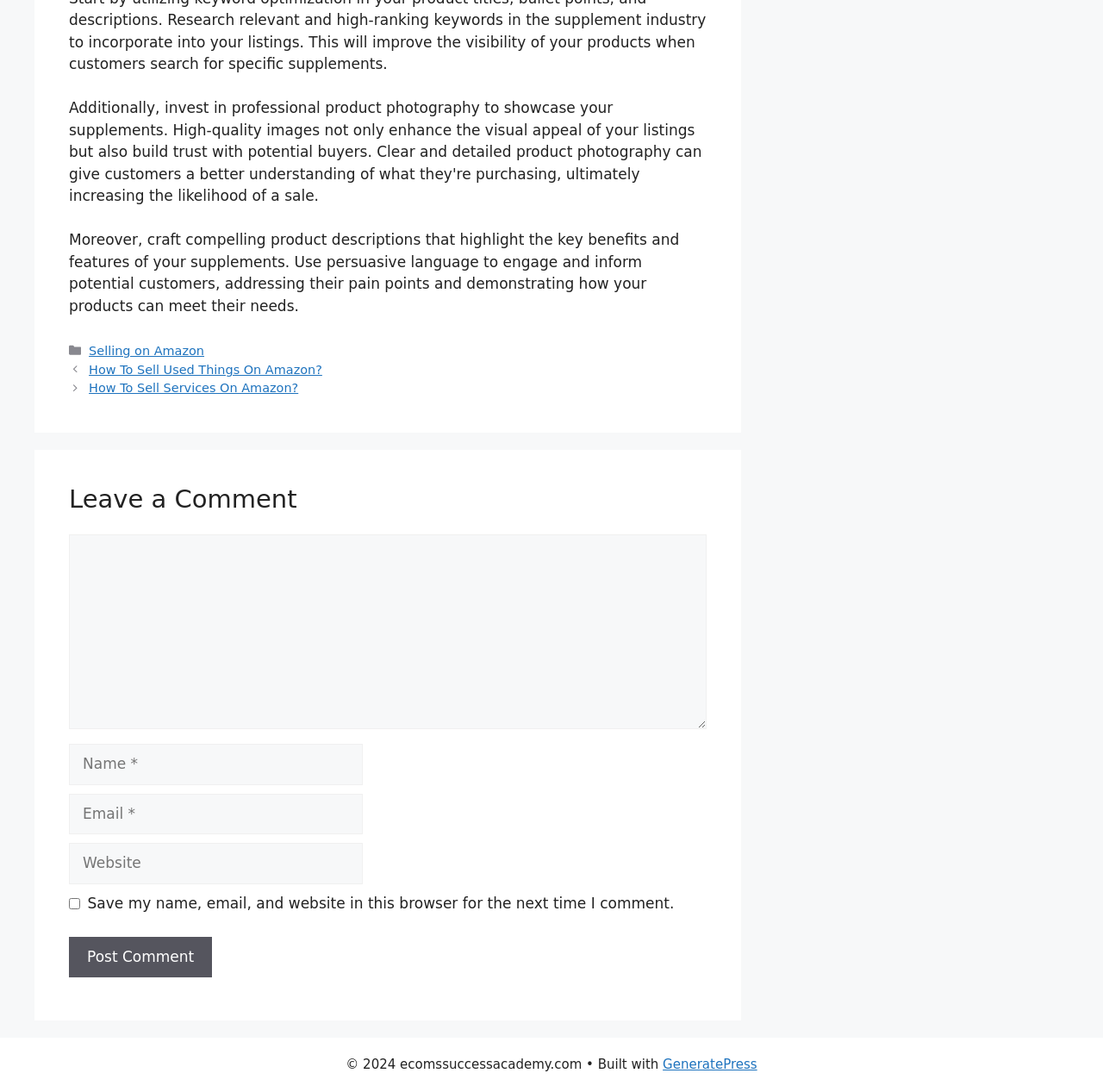Locate the bounding box coordinates of the element's region that should be clicked to carry out the following instruction: "Type your name". The coordinates need to be four float numbers between 0 and 1, i.e., [left, top, right, bottom].

[0.062, 0.681, 0.329, 0.719]